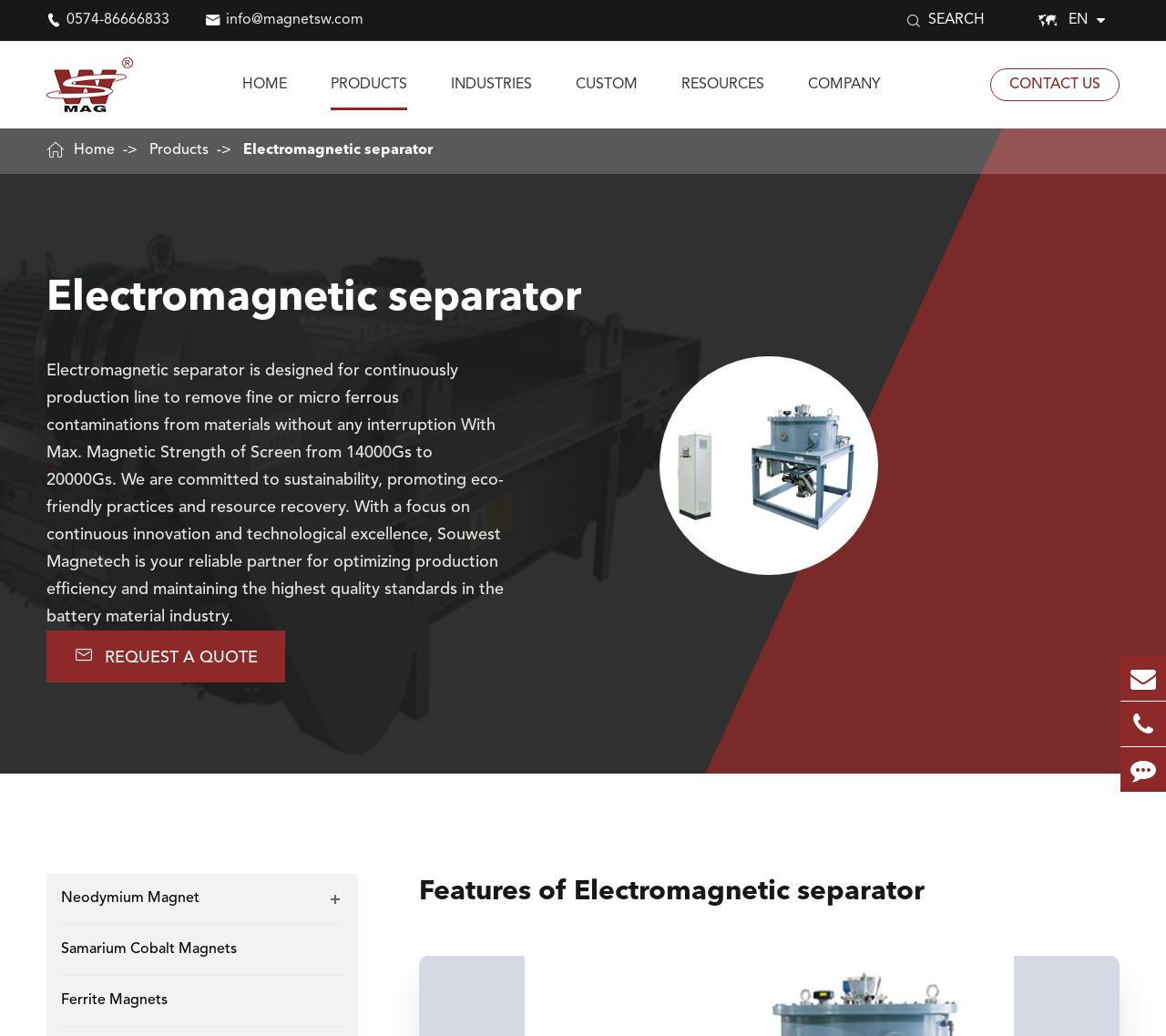What is the purpose of the electromagnetic separator?
Please use the image to provide an in-depth answer to the question.

I found the purpose of the electromagnetic separator by reading the text description, which states that it is designed to remove fine or micro ferrous contaminations from materials without any interruption.